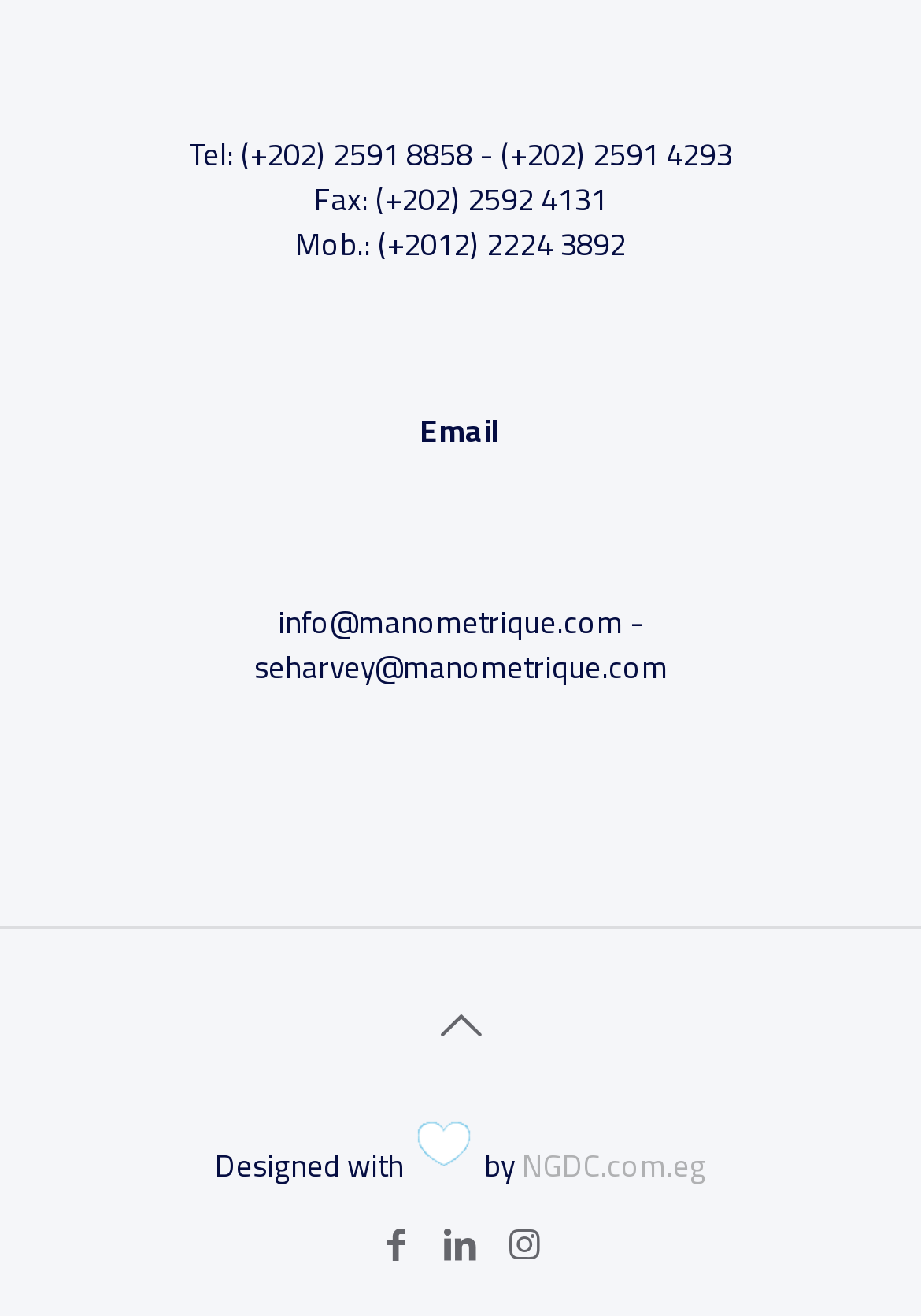Given the element description "NGDC.com.eg" in the screenshot, predict the bounding box coordinates of that UI element.

[0.567, 0.864, 0.767, 0.907]